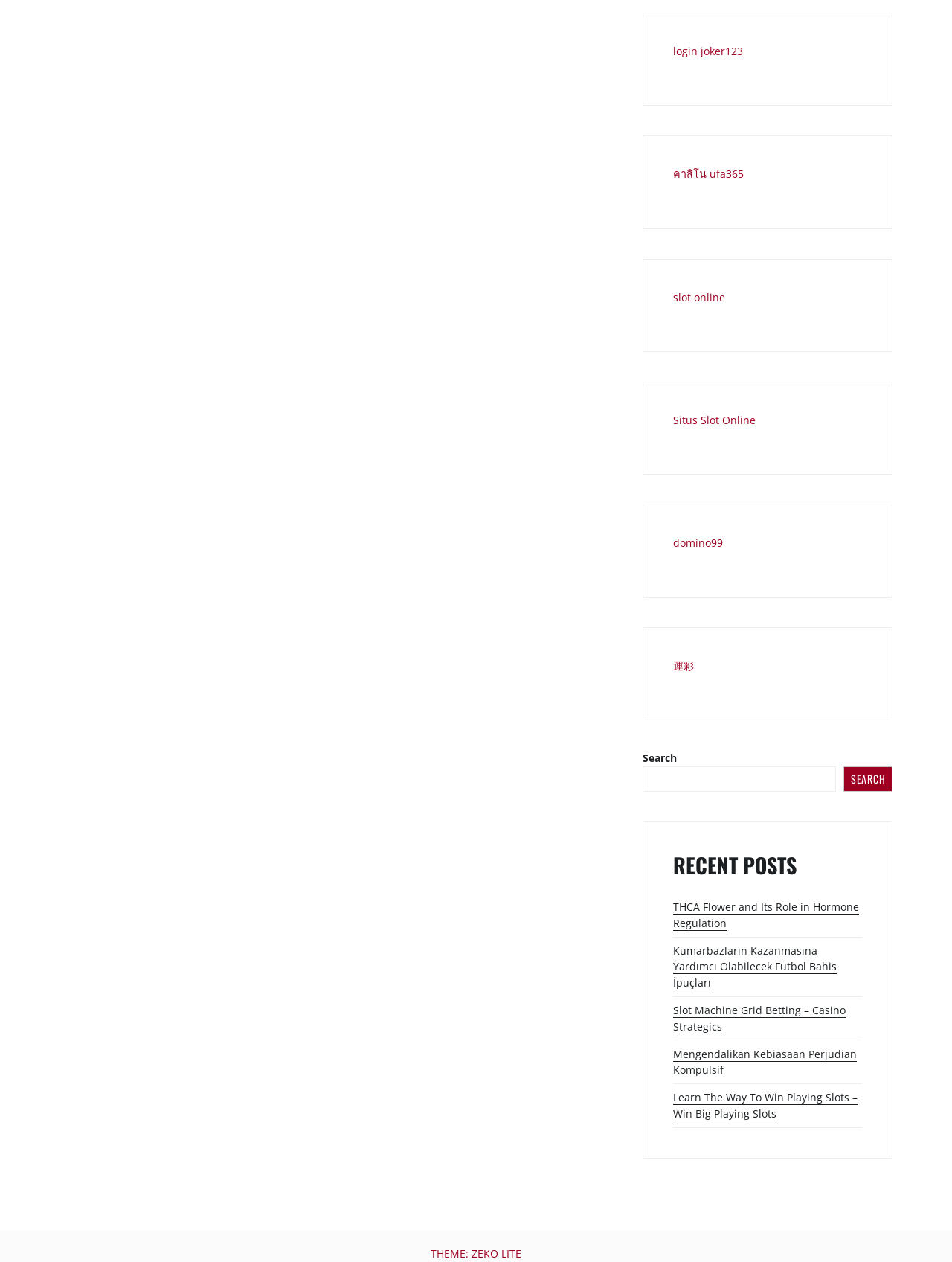Please identify the bounding box coordinates of the element that needs to be clicked to perform the following instruction: "change to THEME: ZEKO LITE".

[0.452, 0.987, 0.548, 1.0]